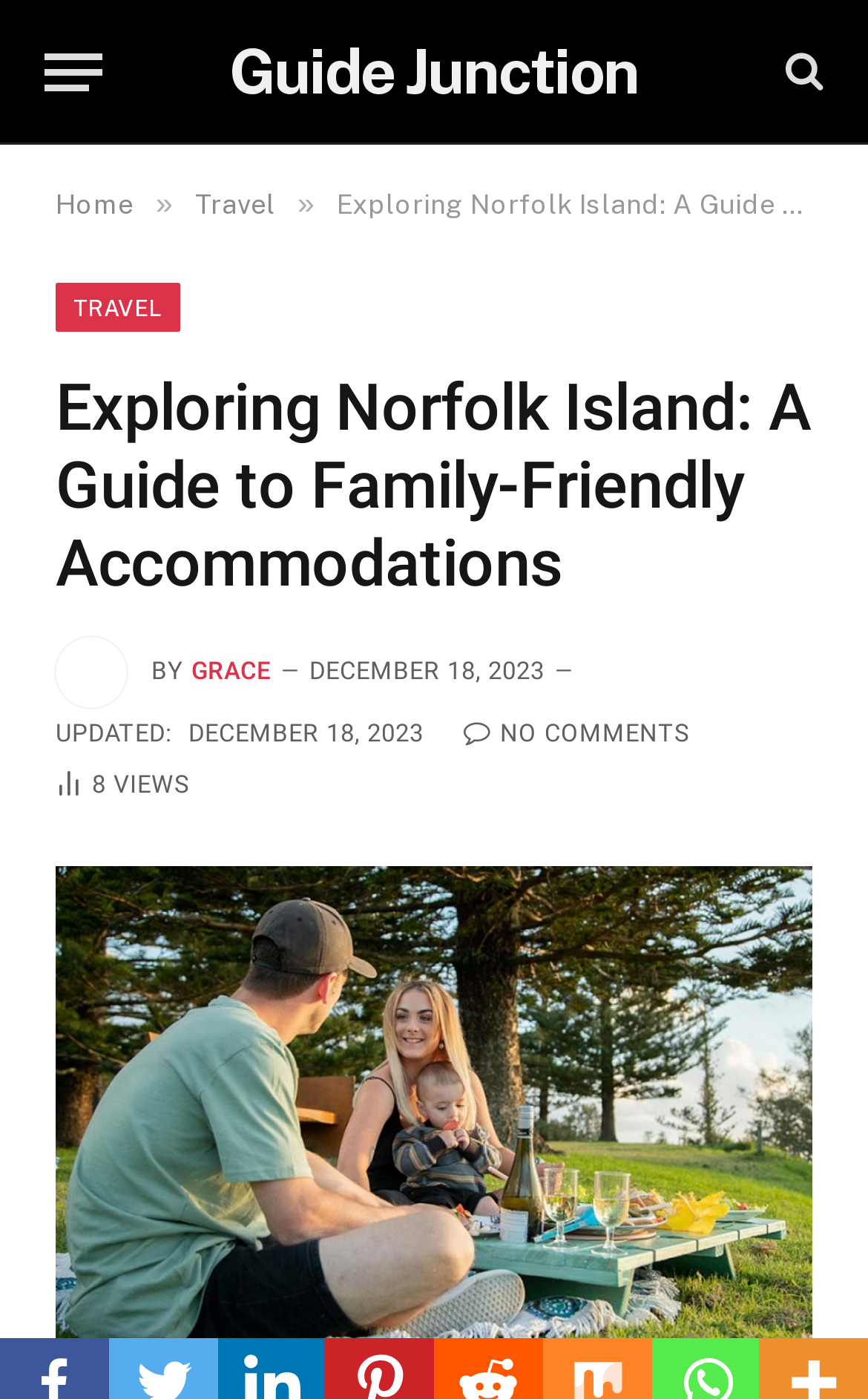What is the name of the website?
Provide a one-word or short-phrase answer based on the image.

Guide Junction